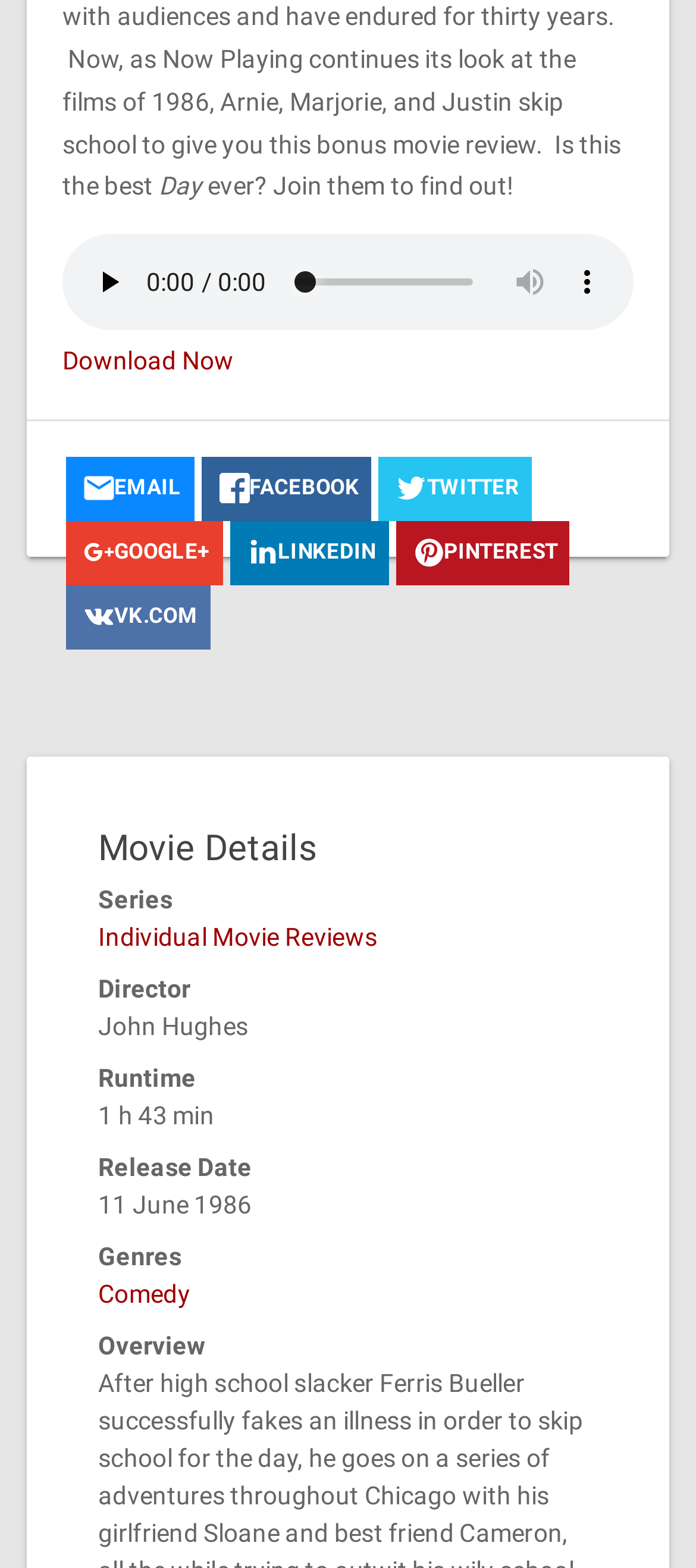Please identify the bounding box coordinates of the region to click in order to complete the given instruction: "download now". The coordinates should be four float numbers between 0 and 1, i.e., [left, top, right, bottom].

[0.09, 0.221, 0.336, 0.239]